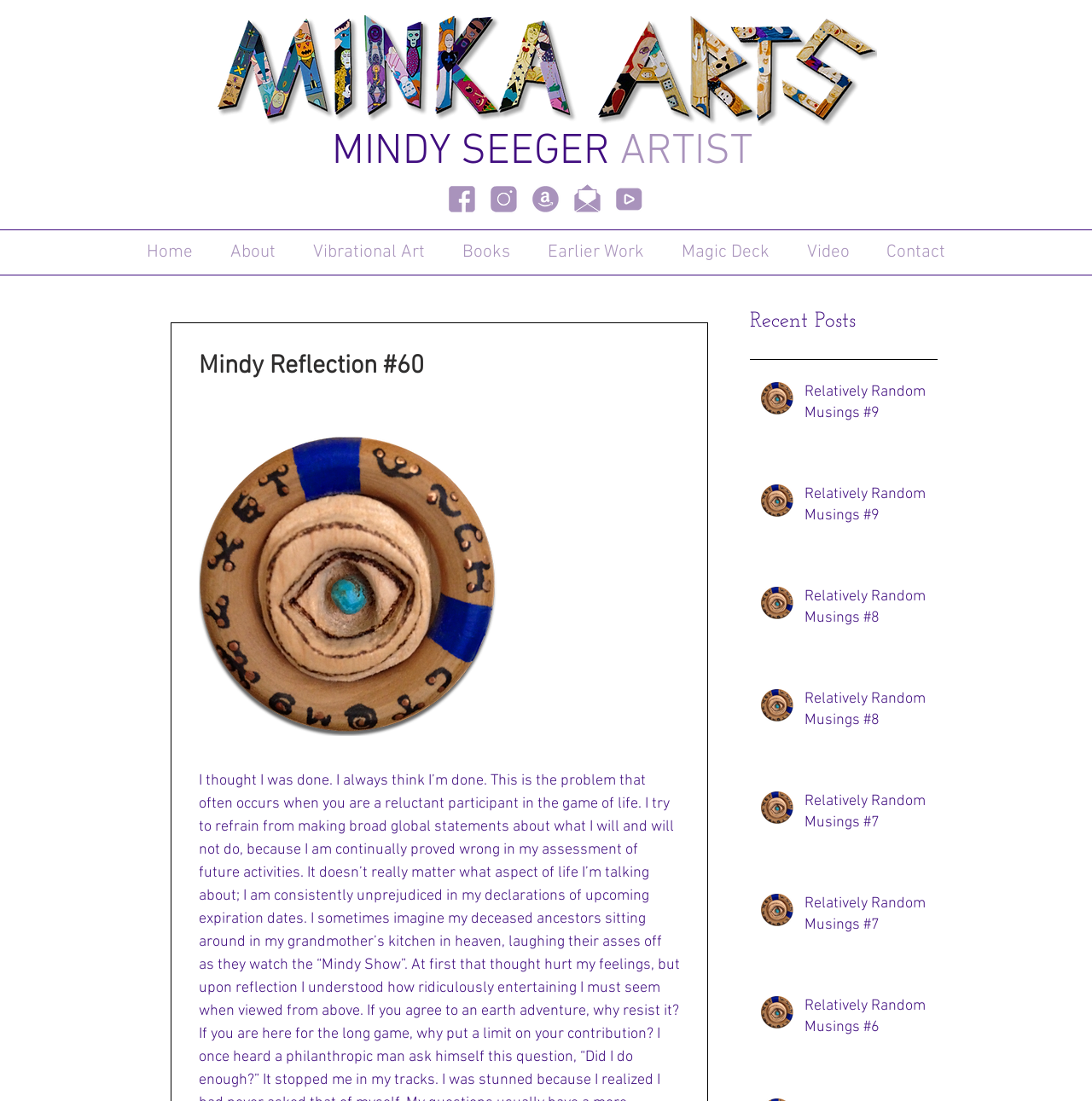Determine the bounding box coordinates of the section to be clicked to follow the instruction: "Contact Mindy Seeger". The coordinates should be given as four float numbers between 0 and 1, formatted as [left, top, right, bottom].

[0.795, 0.218, 0.882, 0.24]